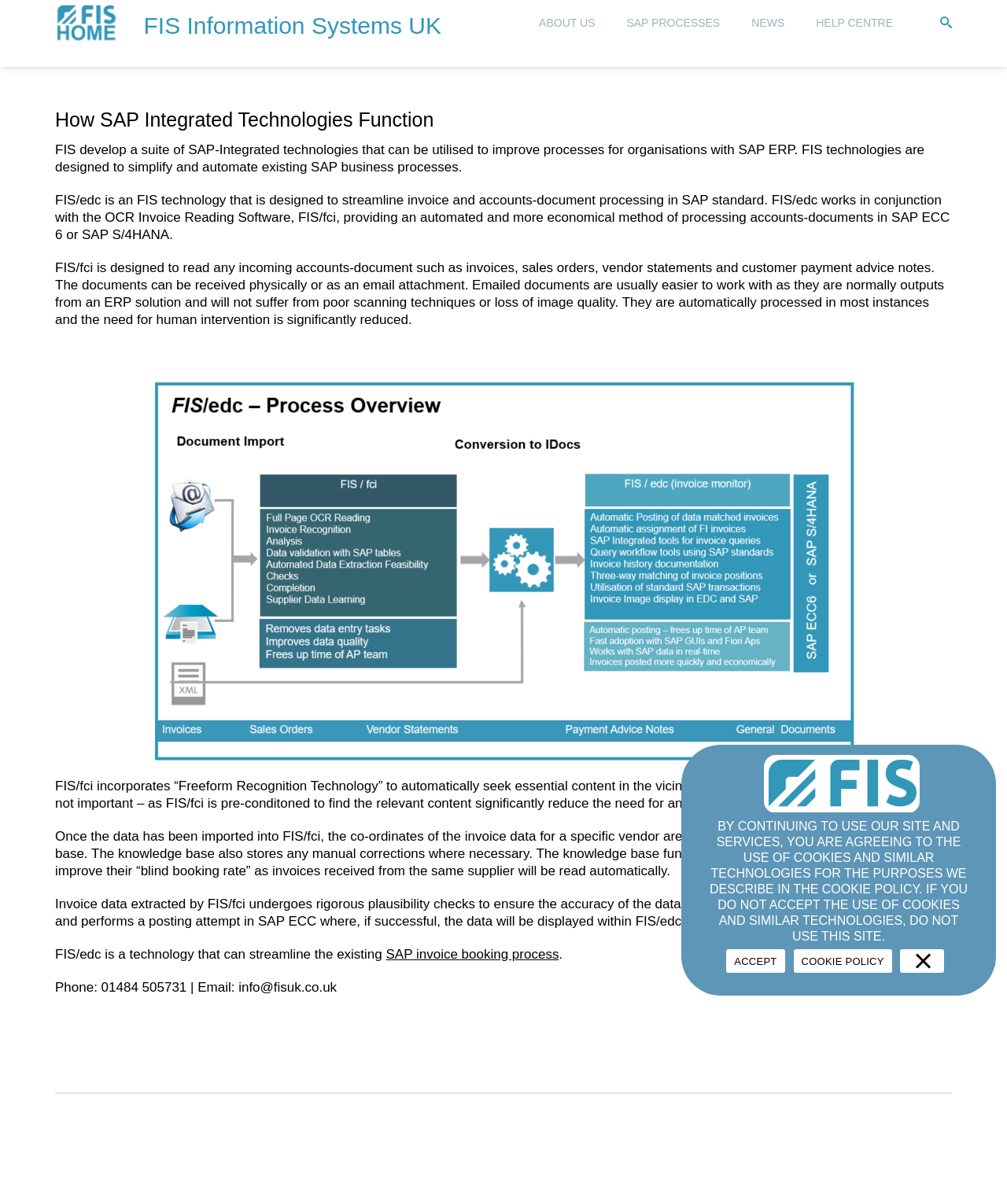Pinpoint the bounding box coordinates of the clickable element to carry out the following instruction: "Visit HELP CENTRE."

[0.795, 0.0, 0.902, 0.038]